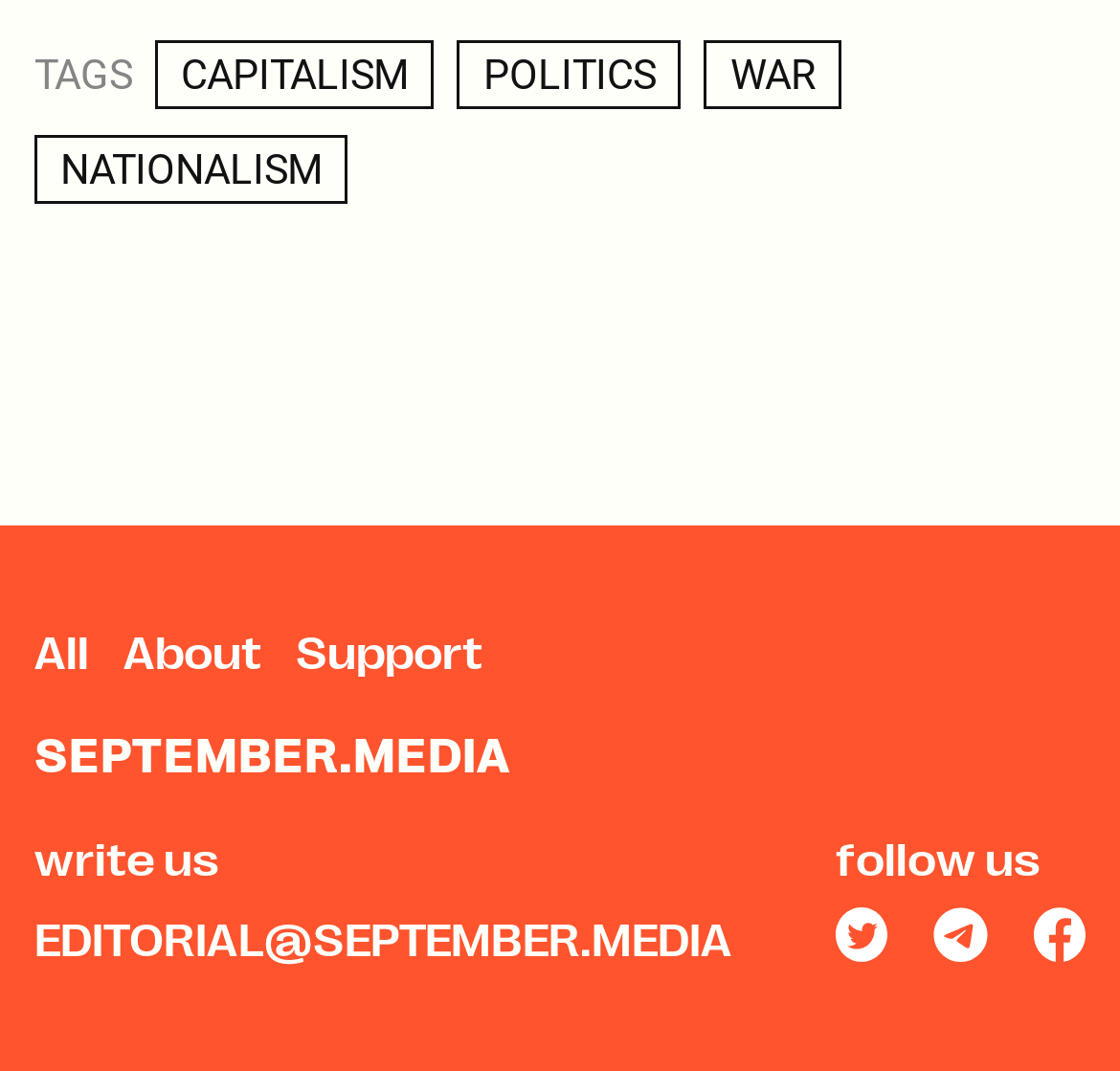Identify the bounding box coordinates of the section to be clicked to complete the task described by the following instruction: "go to About page". The coordinates should be four float numbers between 0 and 1, formatted as [left, top, right, bottom].

[0.11, 0.579, 0.233, 0.643]